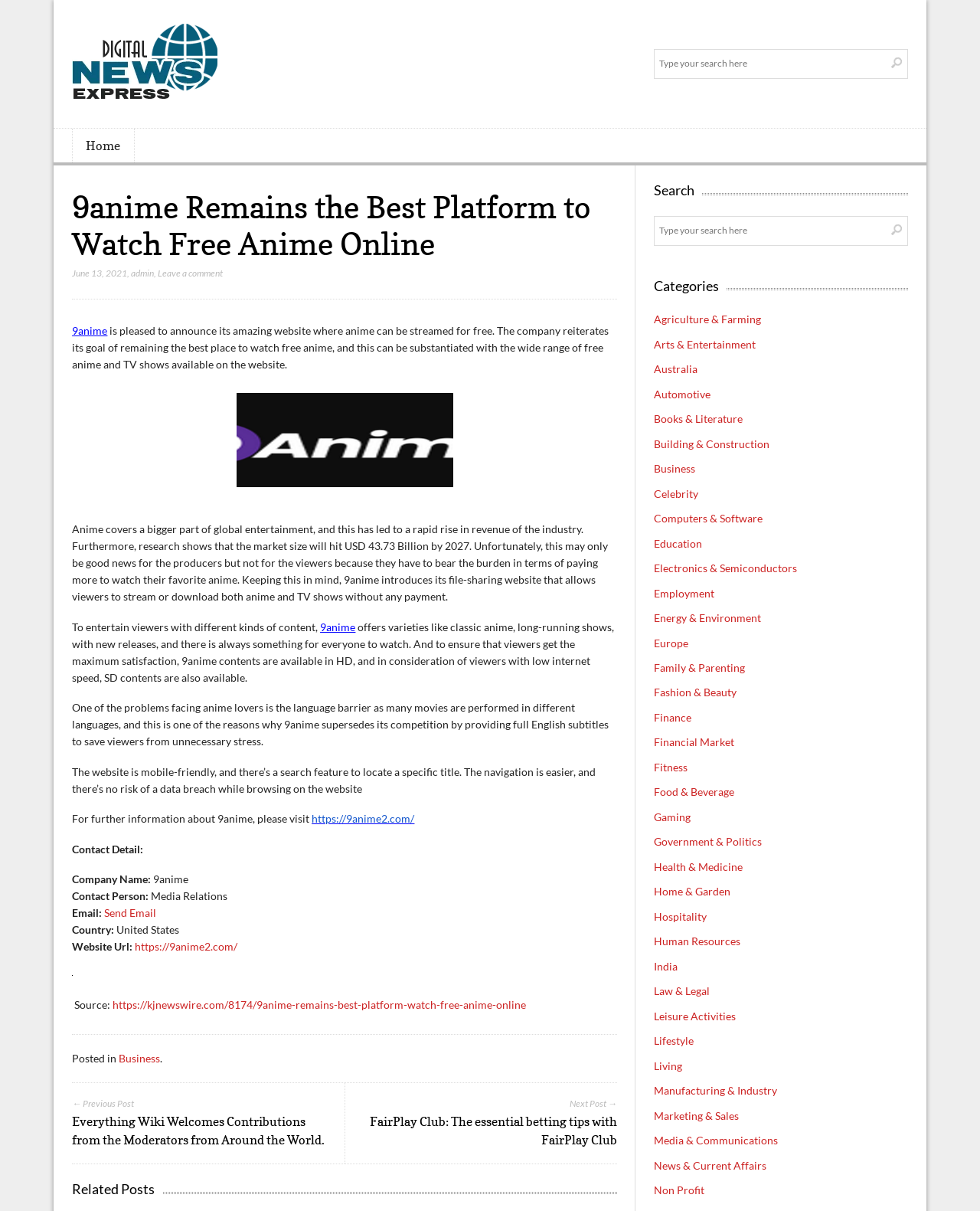Generate a comprehensive description of the webpage.

The webpage is about 9anime, a platform that allows users to stream anime and TV shows for free. At the top of the page, there is a search bar with a "Search" button, followed by a list of categories including Agriculture & Farming, Arts & Entertainment, and more. 

Below the search bar, there is a header section with a link to "Digital News Express" and an image with the same name. The main content of the page is divided into several sections. The first section has a heading "9anime Remains the Best Platform to Watch Free Anime Online" and a subheading with the date "June 13, 2021". 

The main content of the page is a long paragraph of text that describes 9anime's goal of providing a platform for users to watch free anime and TV shows. The text also mentions the benefits of using 9anime, such as the availability of HD and SD content, full English subtitles, and a mobile-friendly website. 

There are also several links to other websites and articles, including a link to 9anime's website and a contact detail section with an email address and a website URL. At the bottom of the page, there are links to related posts, including "FairPlay Club: The essential betting tips with FairPlay Club" and "Everything Wiki Welcomes Contributions from the Moderators from Around the World."